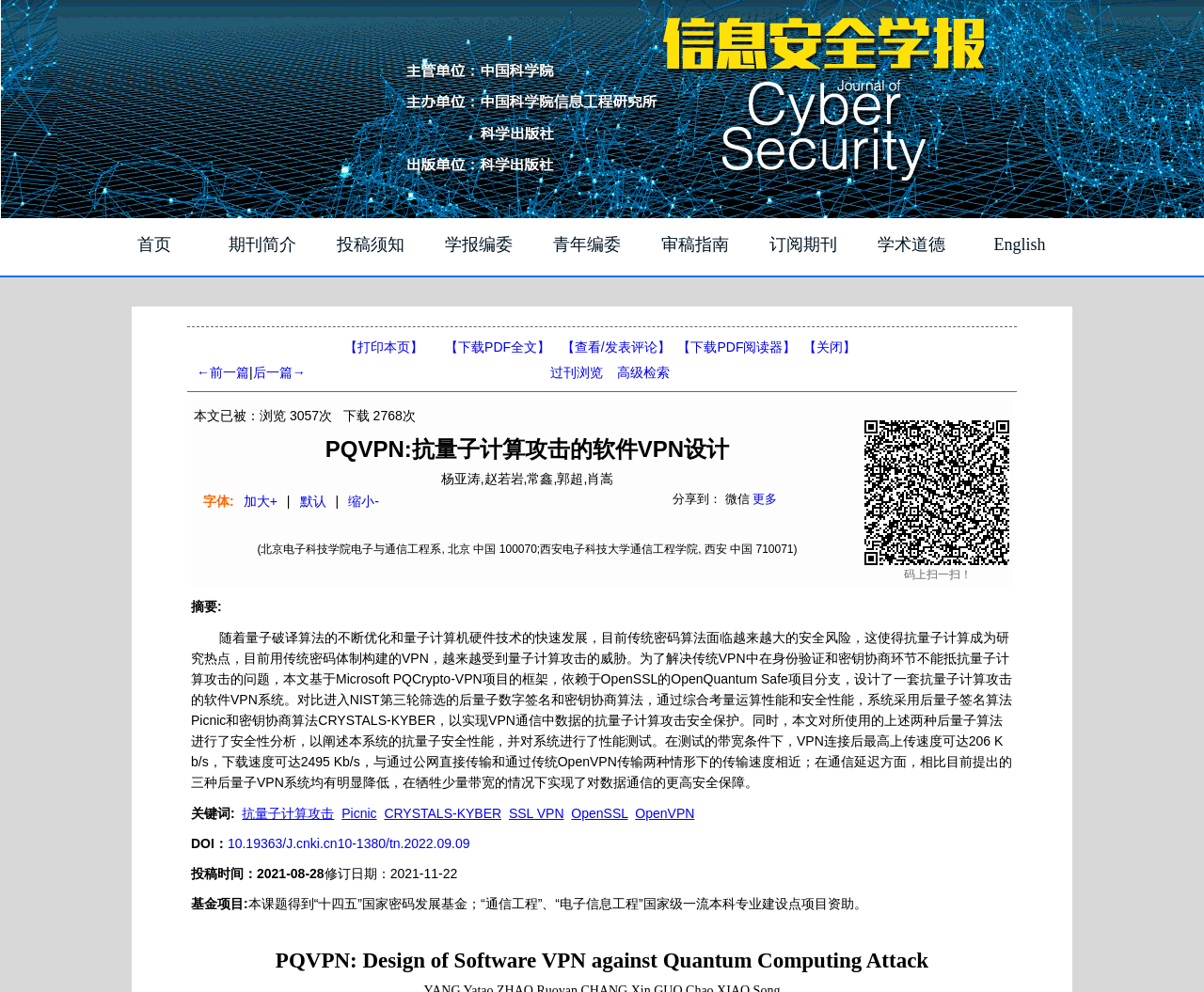Identify the bounding box coordinates of the region that needs to be clicked to carry out this instruction: "print this page". Provide these coordinates as four float numbers ranging from 0 to 1, i.e., [left, top, right, bottom].

[0.286, 0.342, 0.351, 0.357]